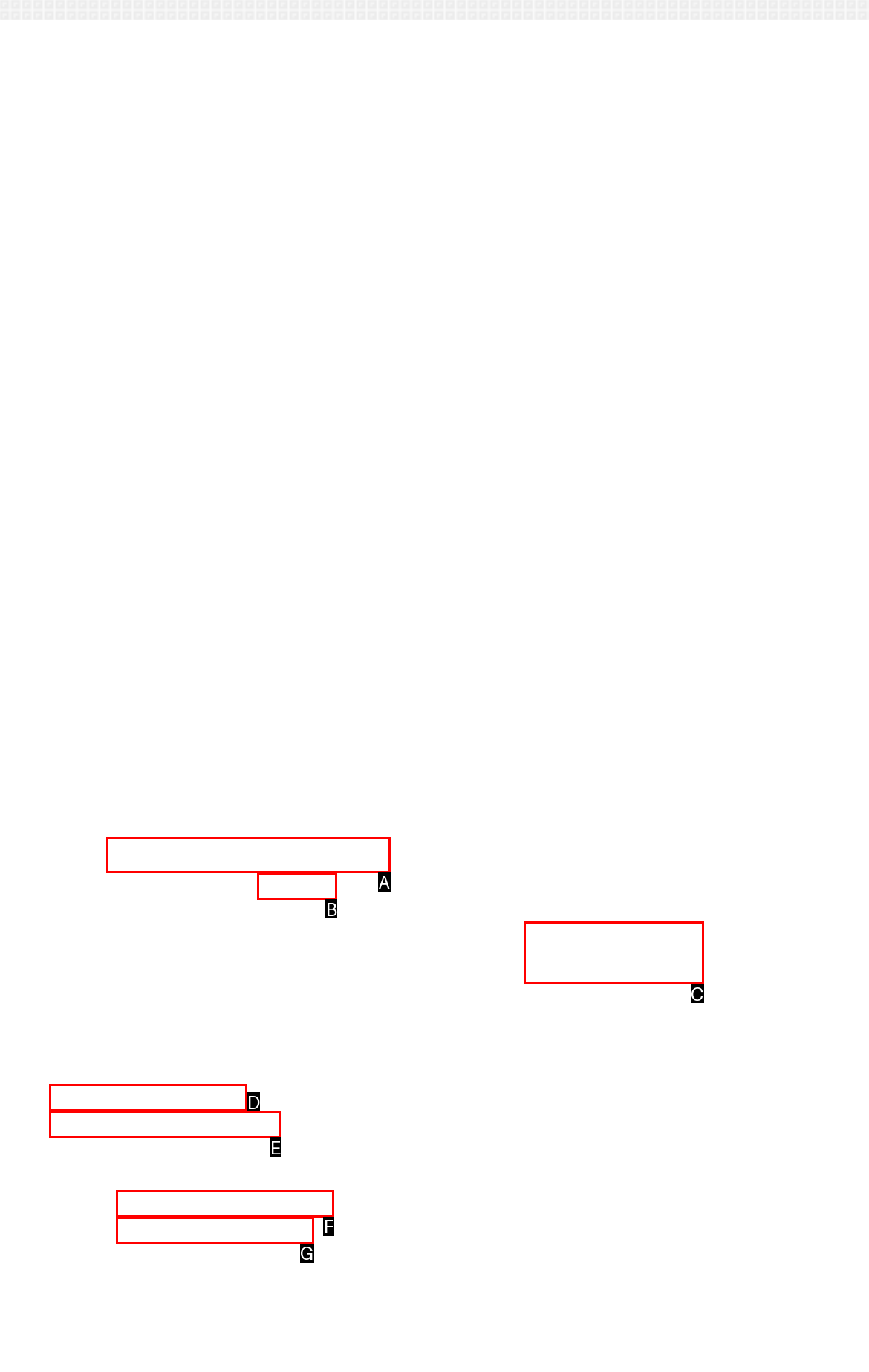Examine the description: School of Business and indicate the best matching option by providing its letter directly from the choices.

F